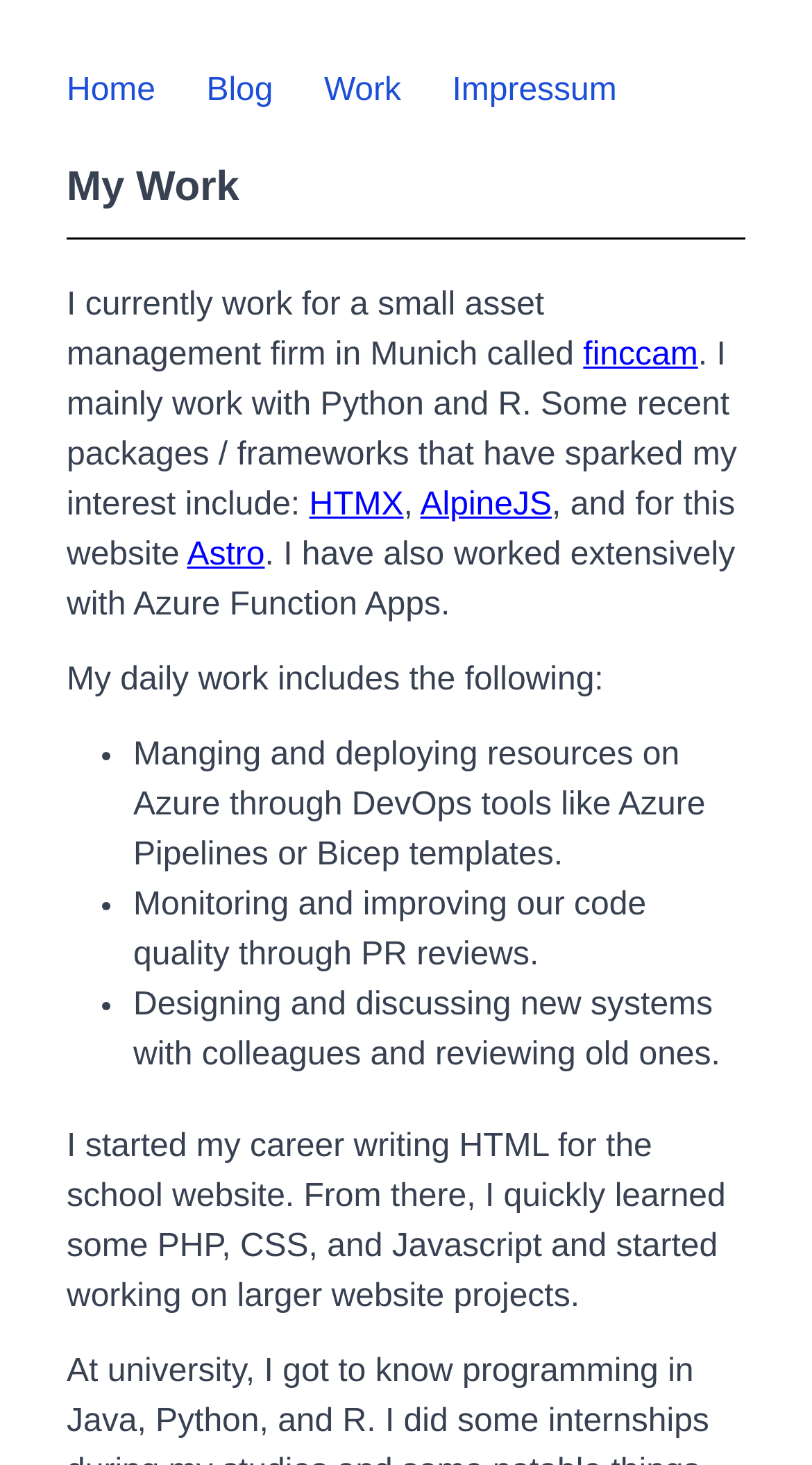Please identify the bounding box coordinates of the clickable area that will allow you to execute the instruction: "learn about HTMX".

[0.381, 0.333, 0.497, 0.357]